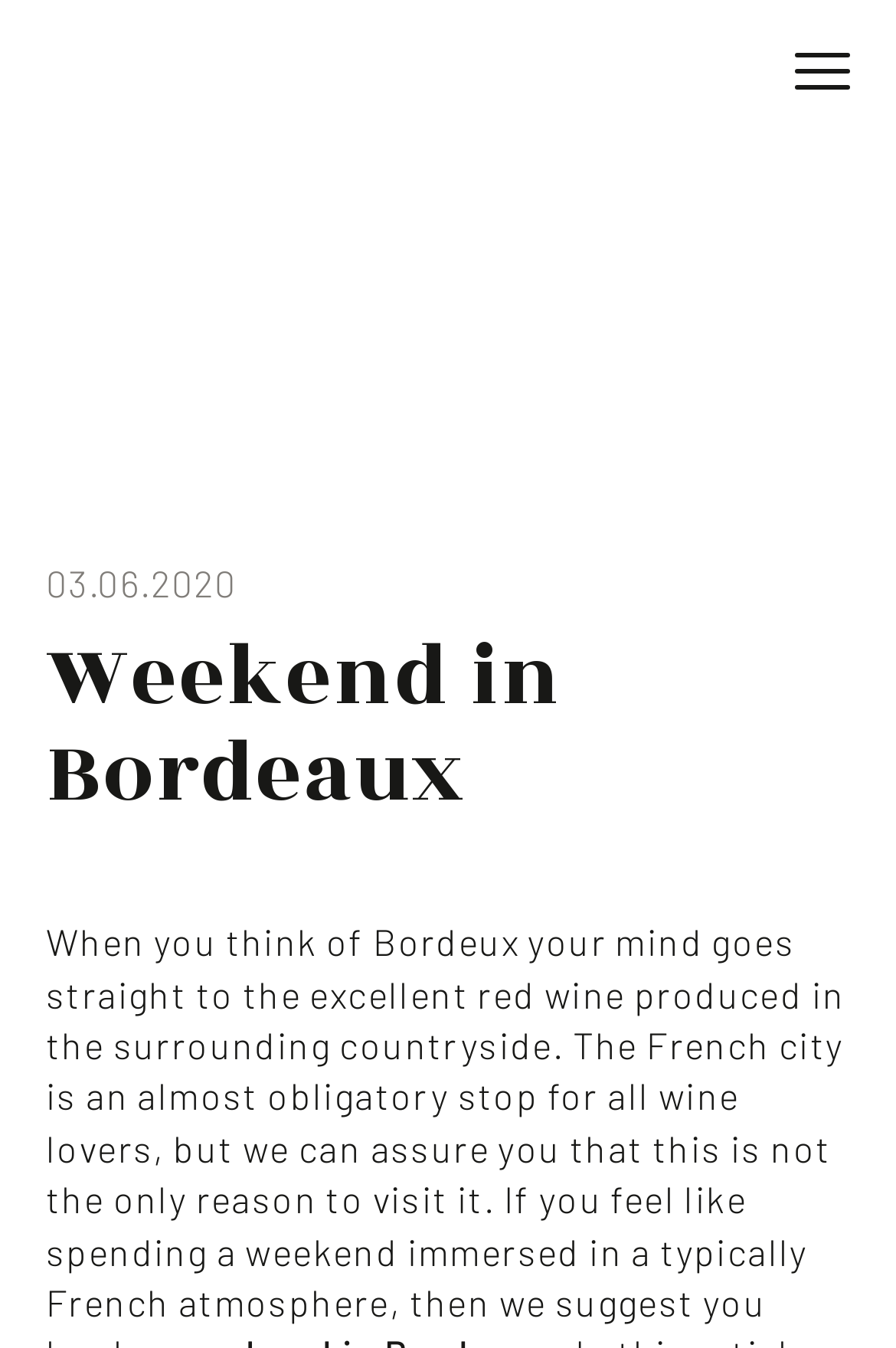Give a detailed account of the webpage, highlighting key information.

The webpage appears to be a blog post titled "Weekend in Bordeaux - Do Eat Better Experience Blog". At the top left corner, there is a logo link with an accompanying image, which is relatively small in size. Next to the logo, there is a larger image that spans almost the entire width of the page, likely a header image for the blog post.

Below the header image, there is a time element displaying the date "03.06.2020". Immediately following the time element is a heading that reads "Weekend in Bordeaux", which is prominently displayed across the page.

On the top right side of the page, there is a textbox with a placeholder text "Find a tour", indicating a search or input field for users to interact with. Above the textbox, there is a small icon or image, although its purpose is unclear.

Overall, the webpage appears to be a blog post or article about a weekend experience in Bordeaux, with a focus on food and travel.